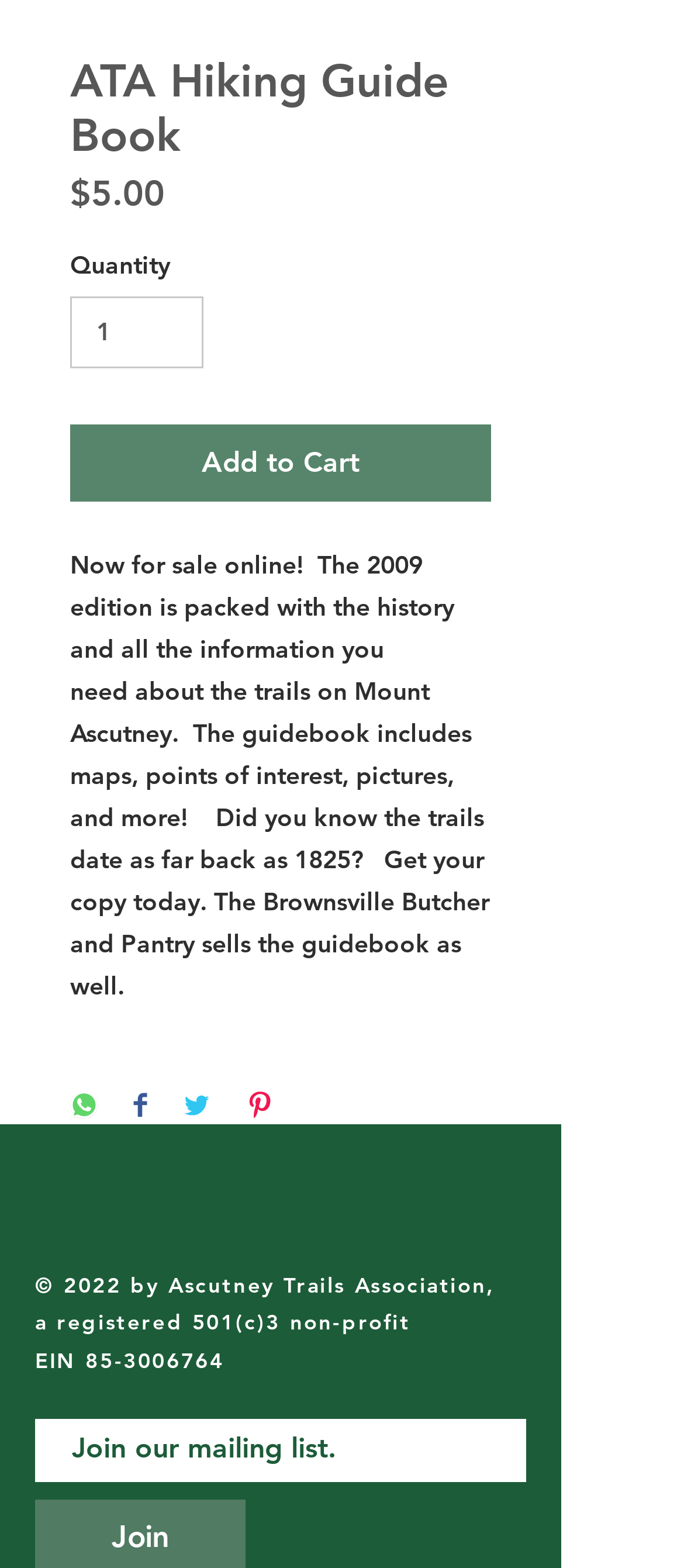Determine the bounding box coordinates of the section I need to click to execute the following instruction: "Enter quantity". Provide the coordinates as four float numbers between 0 and 1, i.e., [left, top, right, bottom].

[0.103, 0.189, 0.298, 0.235]